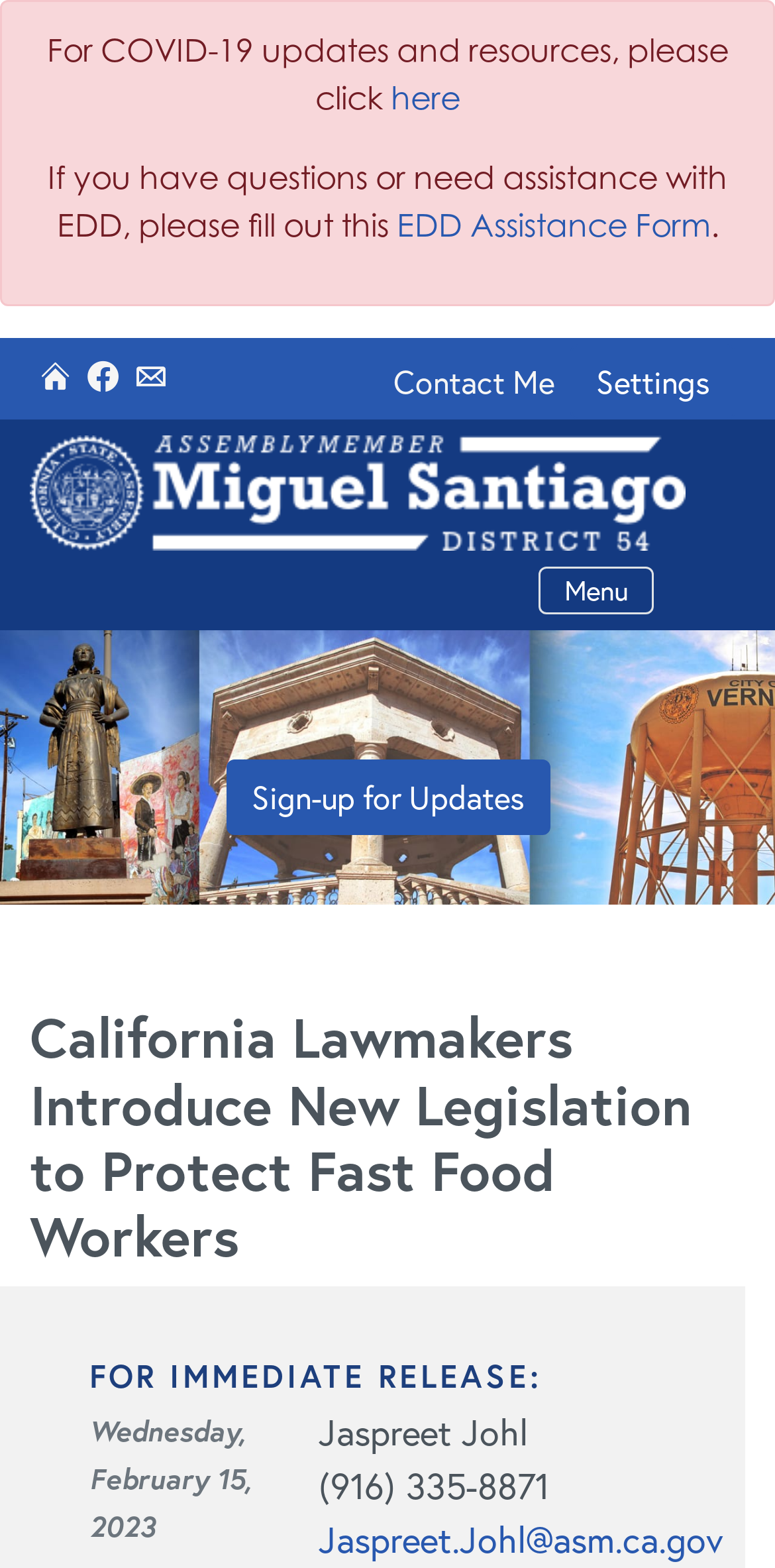Locate and provide the bounding box coordinates for the HTML element that matches this description: "here".

[0.504, 0.049, 0.594, 0.075]